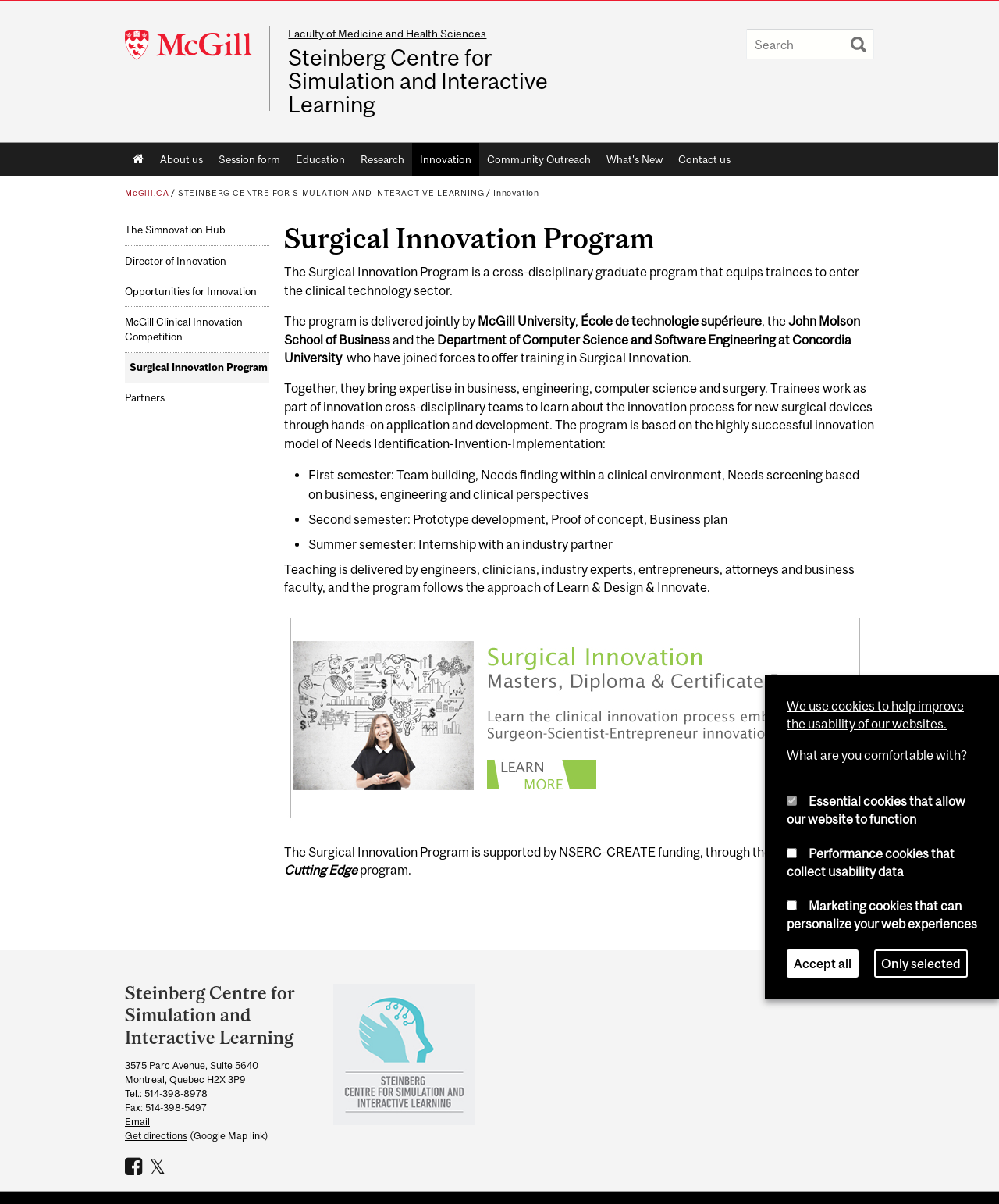What is the address of the Steinberg Centre for Simulation and Interactive Learning?
Can you give a detailed and elaborate answer to the question?

The address of the Steinberg Centre for Simulation and Interactive Learning can be found in the static text '3575 Parc Avenue, Suite 5640' and 'Montreal, Quebec H2X 3P9' which are located at the bottom of the webpage.